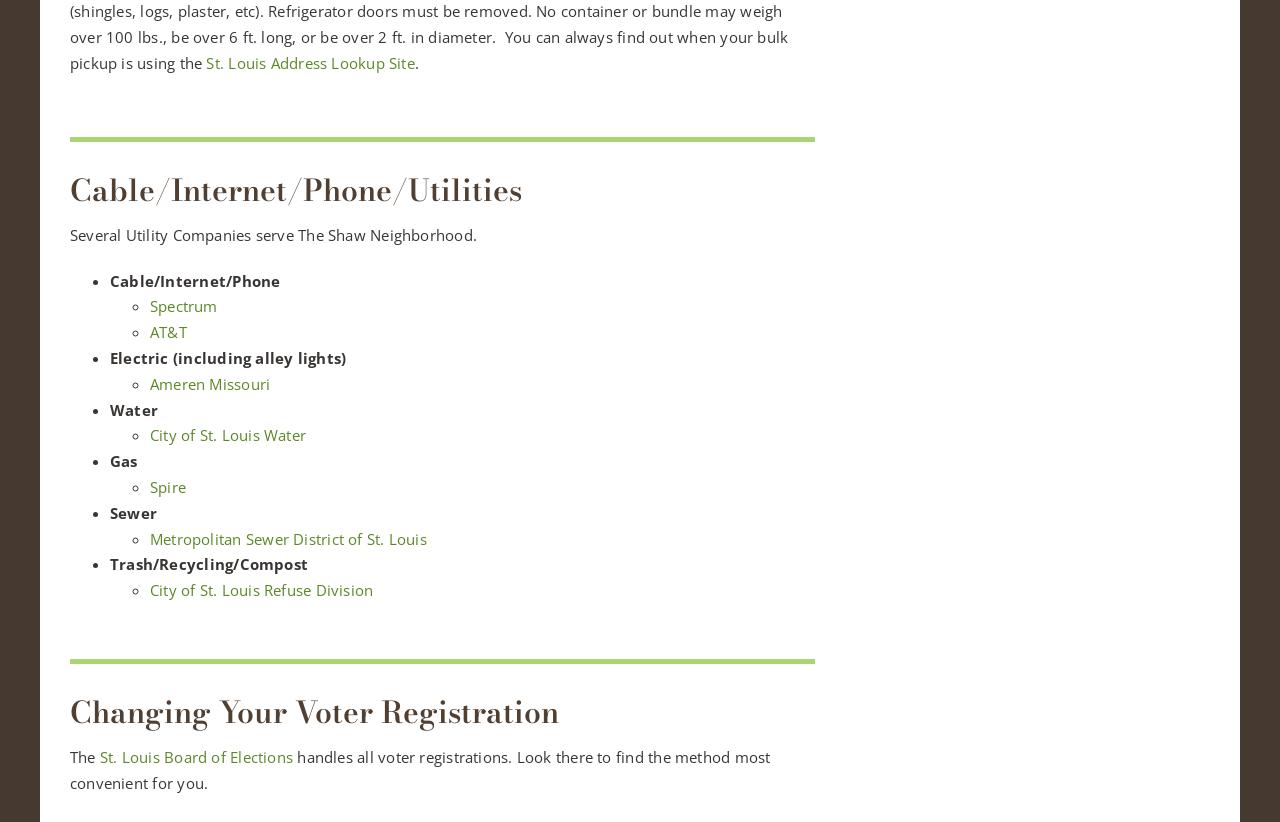Please give a concise answer to this question using a single word or phrase: 
What type of utility is Ameren Missouri?

Electric